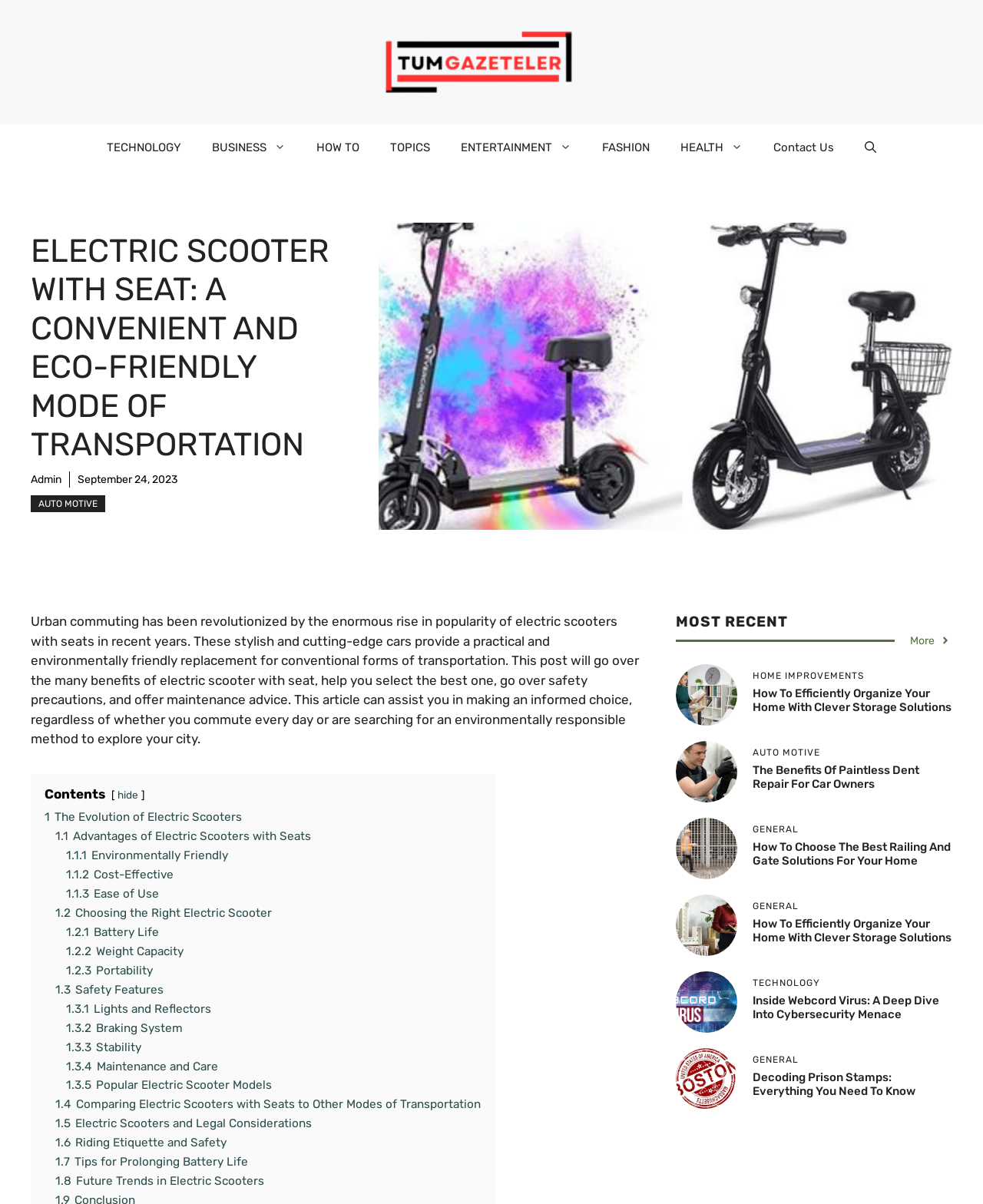What is the topic of the main article?
Please provide a comprehensive answer based on the contents of the image.

The main article's heading is 'ELECTRIC SCOOTER WITH SEAT: A CONVENIENT AND ECO-FRIENDLY MODE OF TRANSPORTATION', which indicates that the topic of the main article is electric scooters with seats.